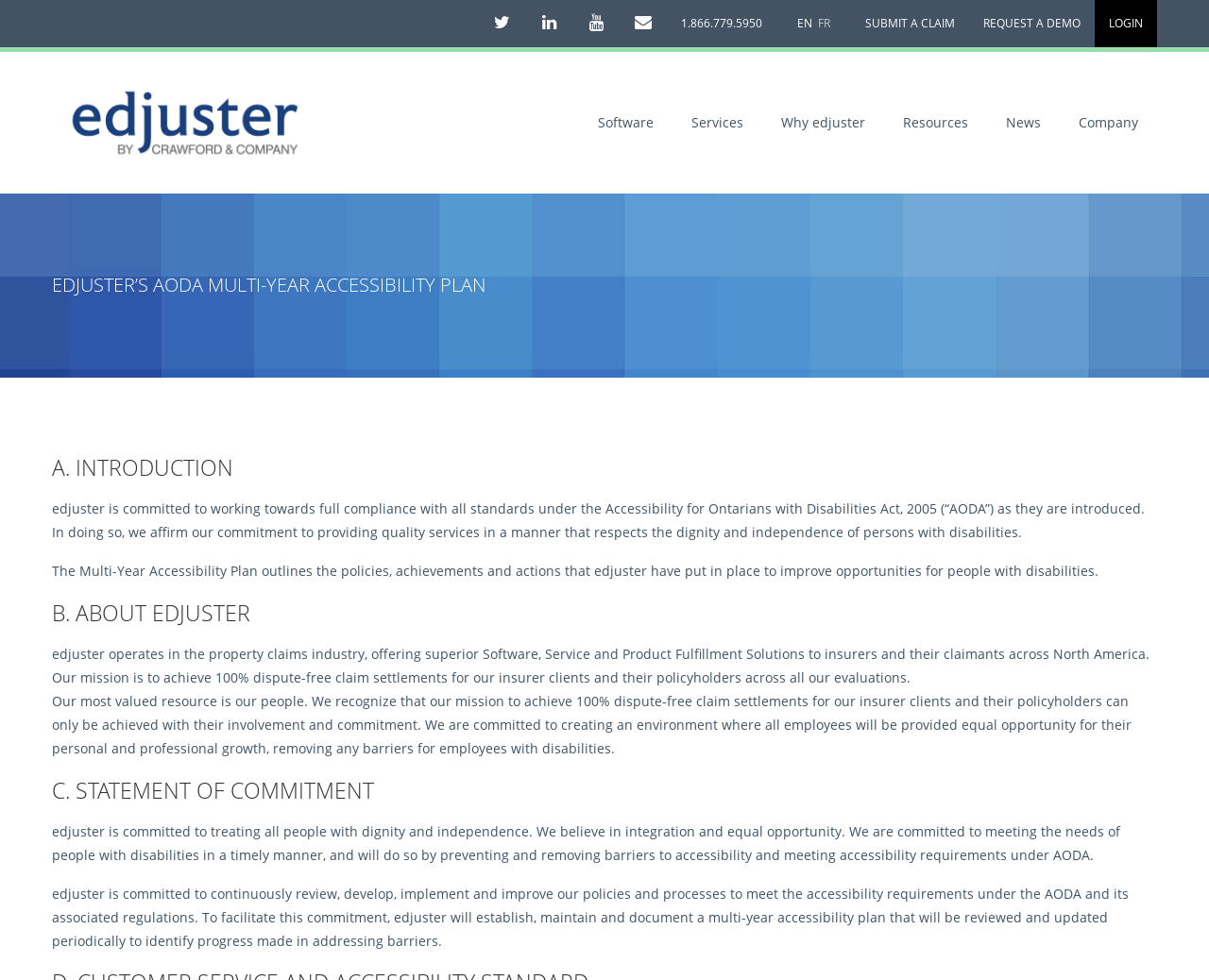Determine the bounding box coordinates for the area you should click to complete the following instruction: "Click the 'REQUEST A DEMO' button".

[0.802, 0.0, 0.905, 0.048]